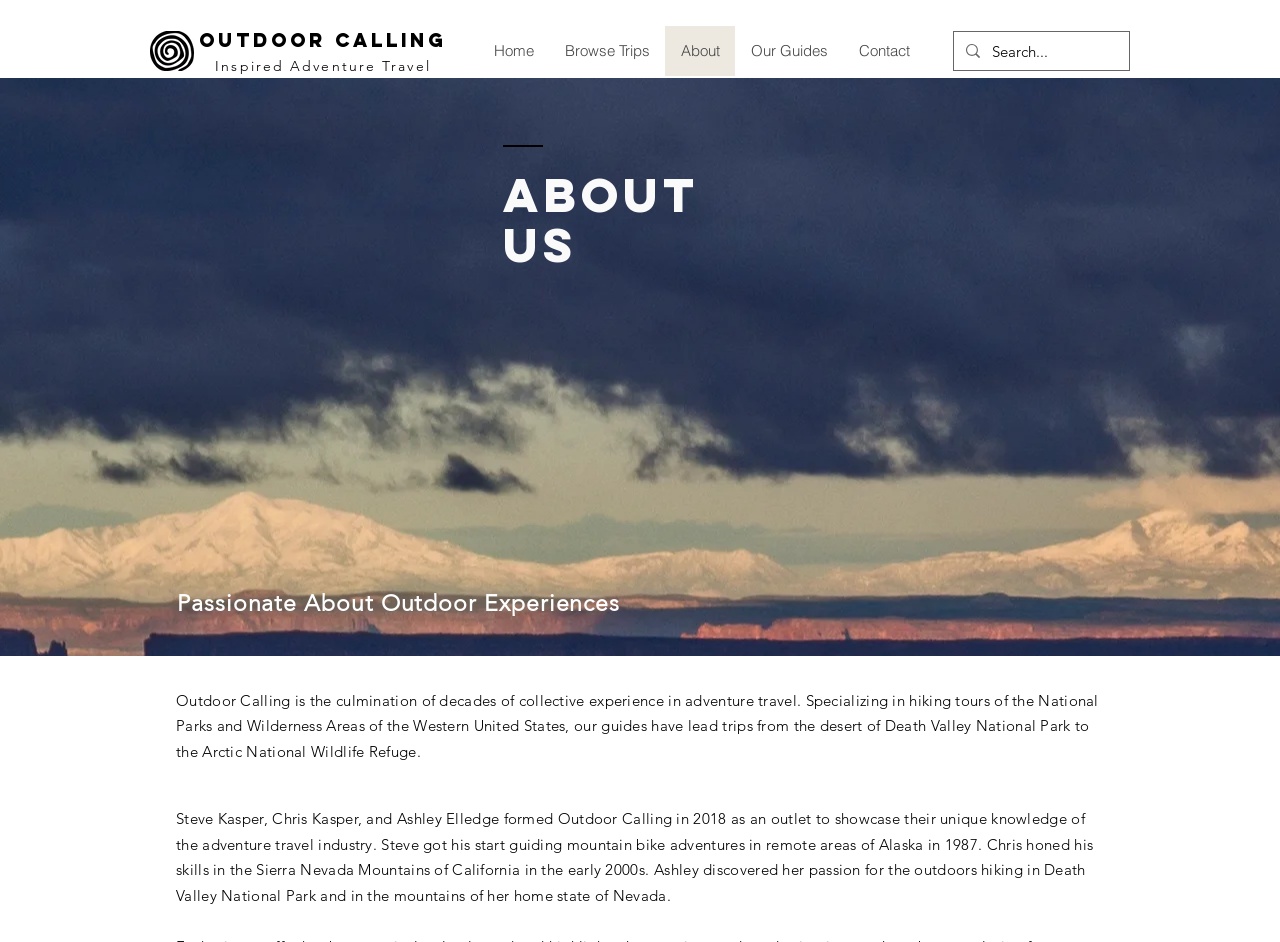Find the bounding box coordinates of the element to click in order to complete the given instruction: "Click Outdoor Calling."

[0.155, 0.03, 0.349, 0.055]